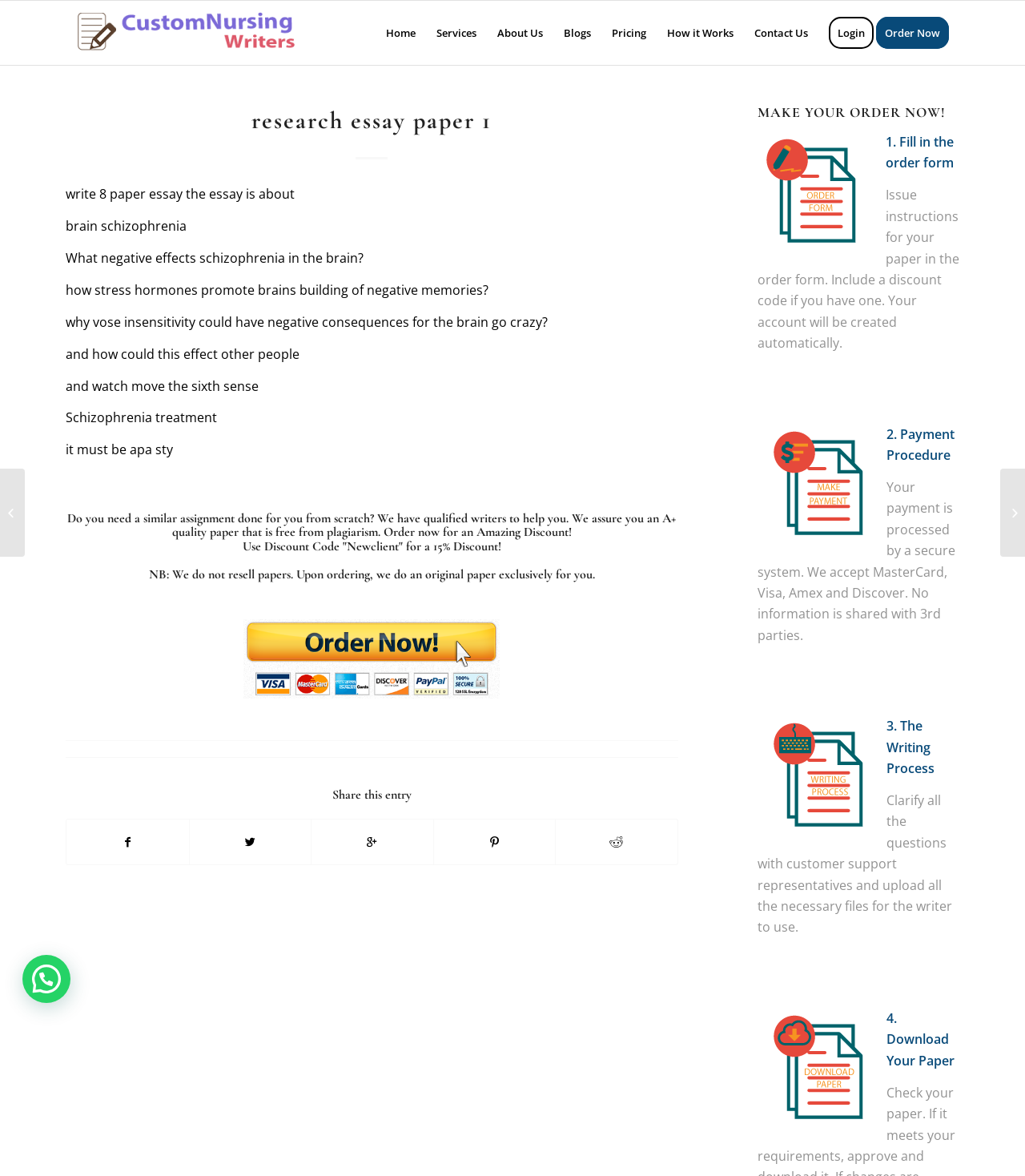Please find and generate the text of the main heading on the webpage.

research essay paper 1